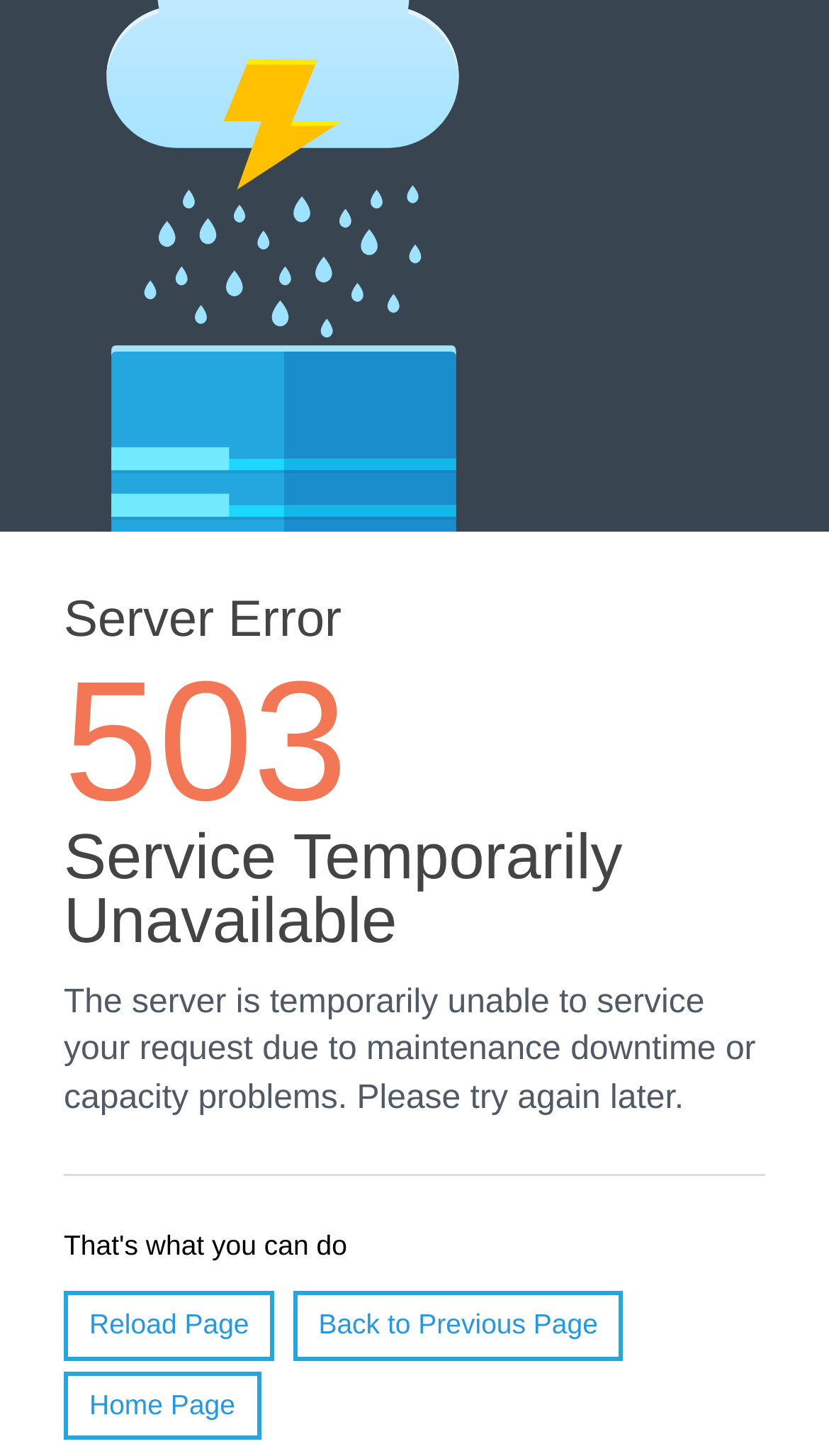Write a detailed summary of the webpage, including text, images, and layout.

The webpage displays an error message indicating that the service is temporarily unavailable. At the top, there is a heading that reads "Server Error" followed by another heading that says "Service Temporarily Unavailable". Below these headings, a paragraph of text explains the reason for the error, stating that the server is unable to service the request due to maintenance or capacity issues and advises the user to try again later. 

A horizontal separator line is placed below the text, separating it from the links at the bottom. There are three links provided: "Reload Page" on the left, "Back to Previous Page" in the middle, and "Home Page" on the left again, but slightly below the other two links.